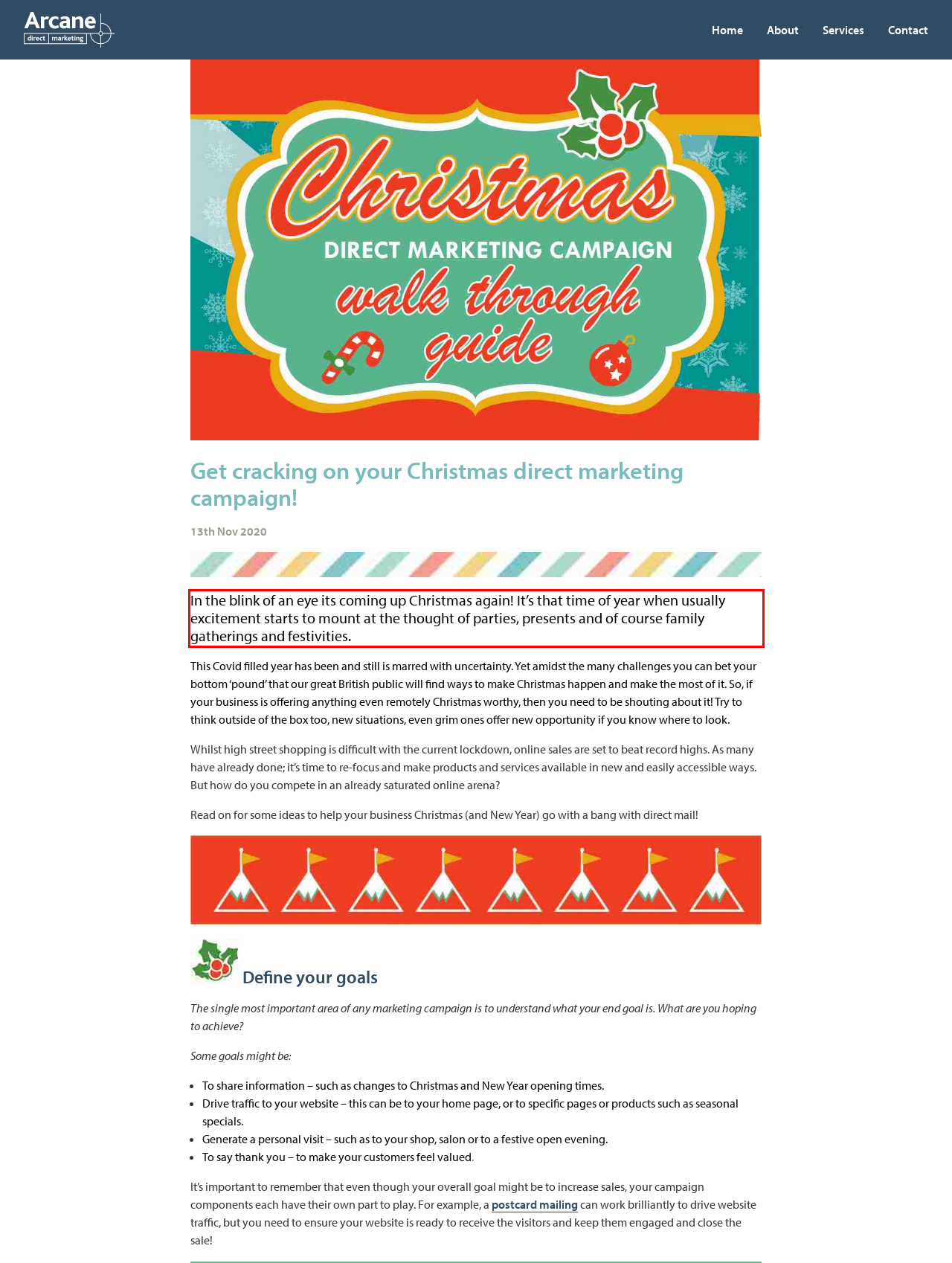Analyze the webpage screenshot and use OCR to recognize the text content in the red bounding box.

In the blink of an eye its coming up Christmas again! It’s that time of year when usually excitement starts to mount at the thought of parties, presents and of course family gatherings and festivities.